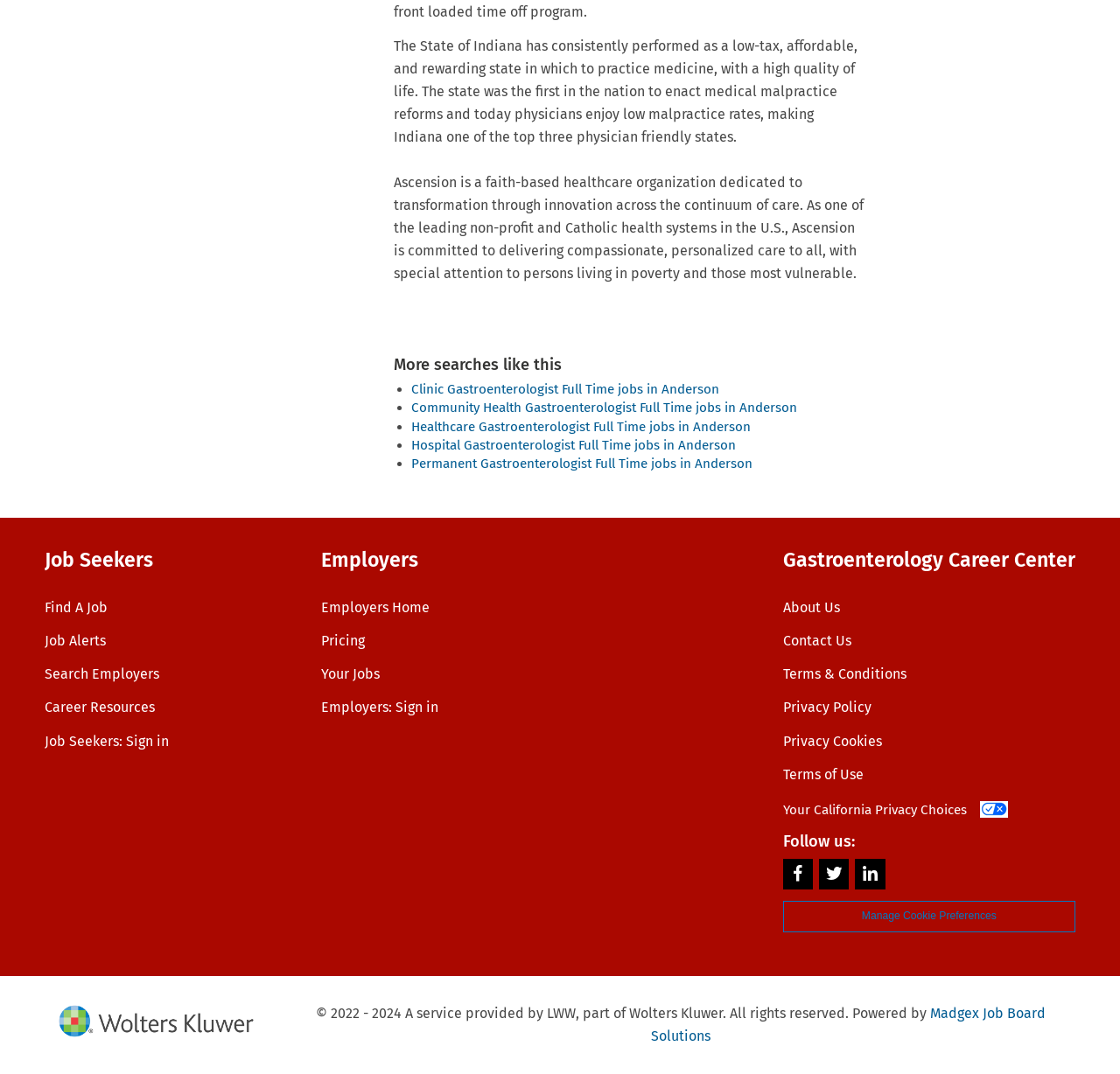Please specify the bounding box coordinates for the clickable region that will help you carry out the instruction: "Search for Clinic Gastroenterologist Full Time jobs in Anderson".

[0.367, 0.355, 0.642, 0.37]